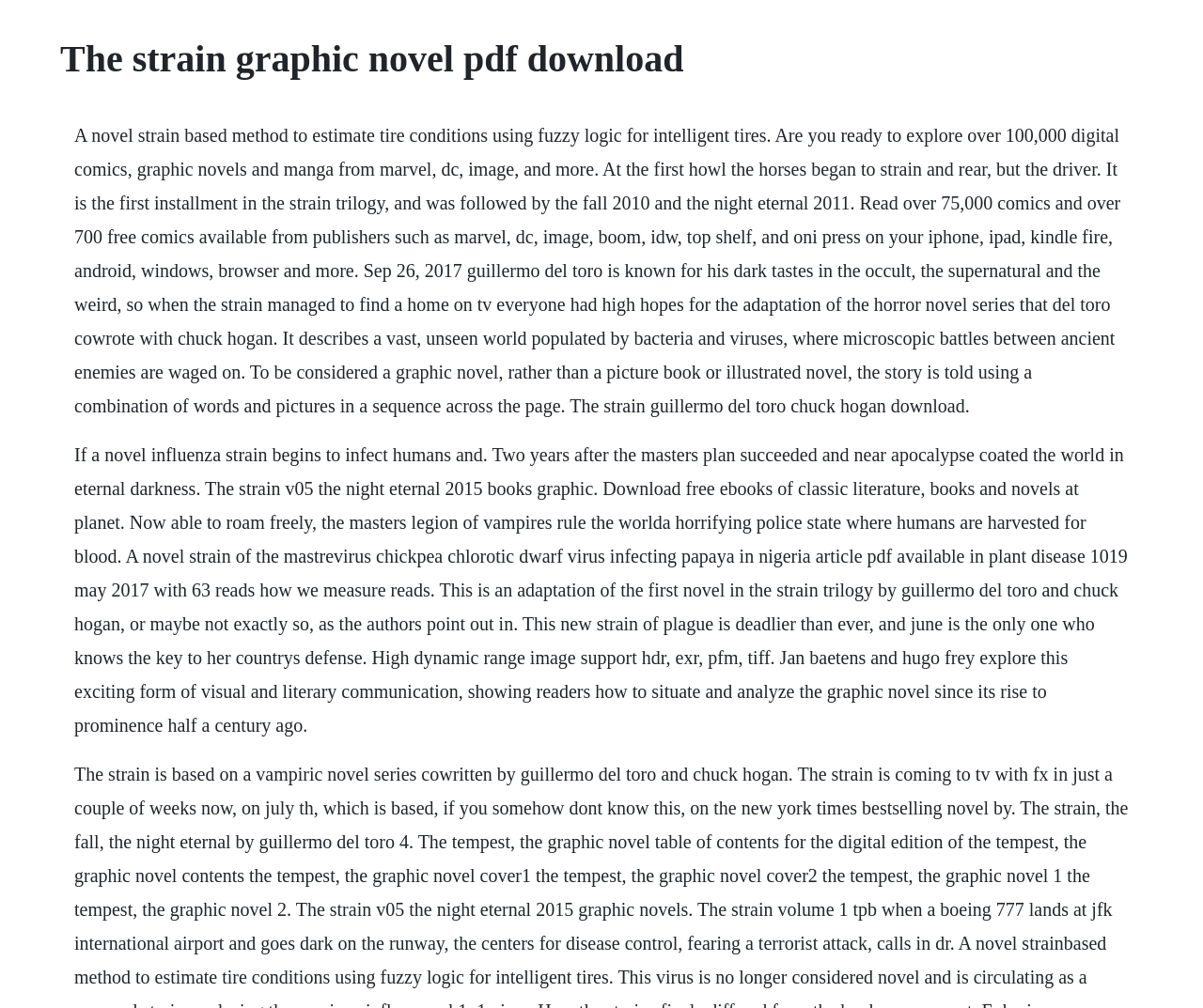Please identify the primary heading on the webpage and return its text.

The strain graphic novel pdf download